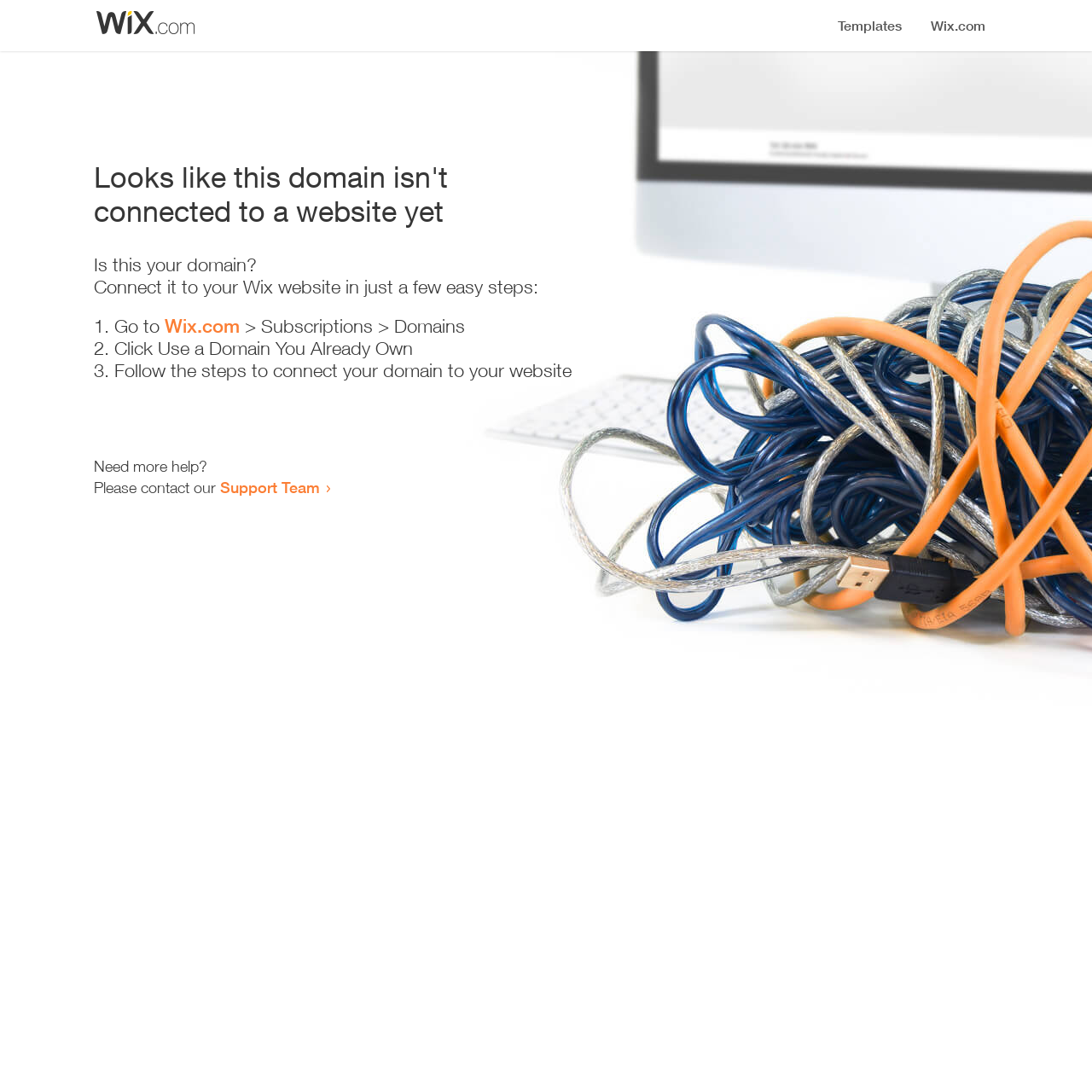Who to contact for more help?
Refer to the image and provide a concise answer in one word or phrase.

Support Team